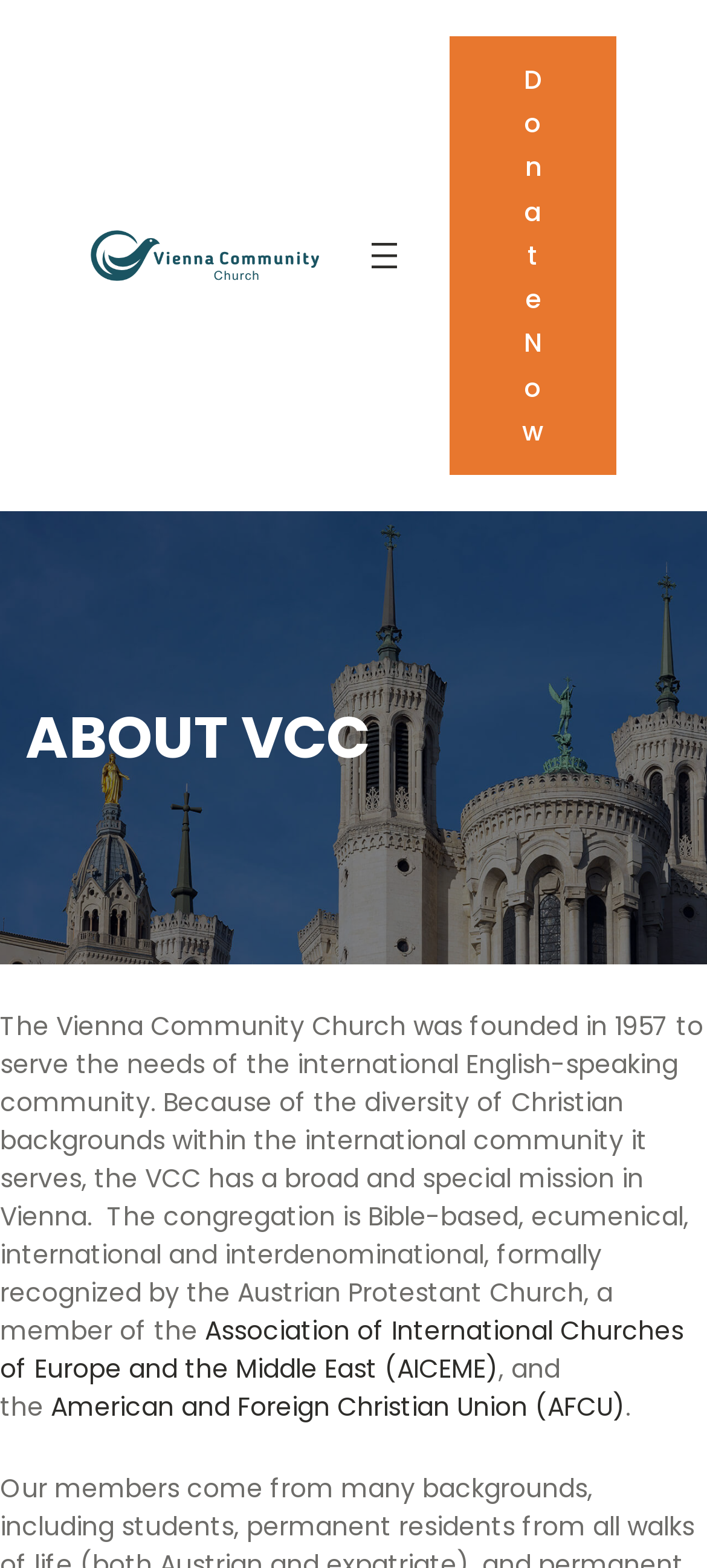Bounding box coordinates must be specified in the format (top-left x, top-left y, bottom-right x, bottom-right y). All values should be floating point numbers between 0 and 1. What are the bounding box coordinates of the UI element described as: alt="Vienna Community Church"

[0.128, 0.146, 0.451, 0.18]